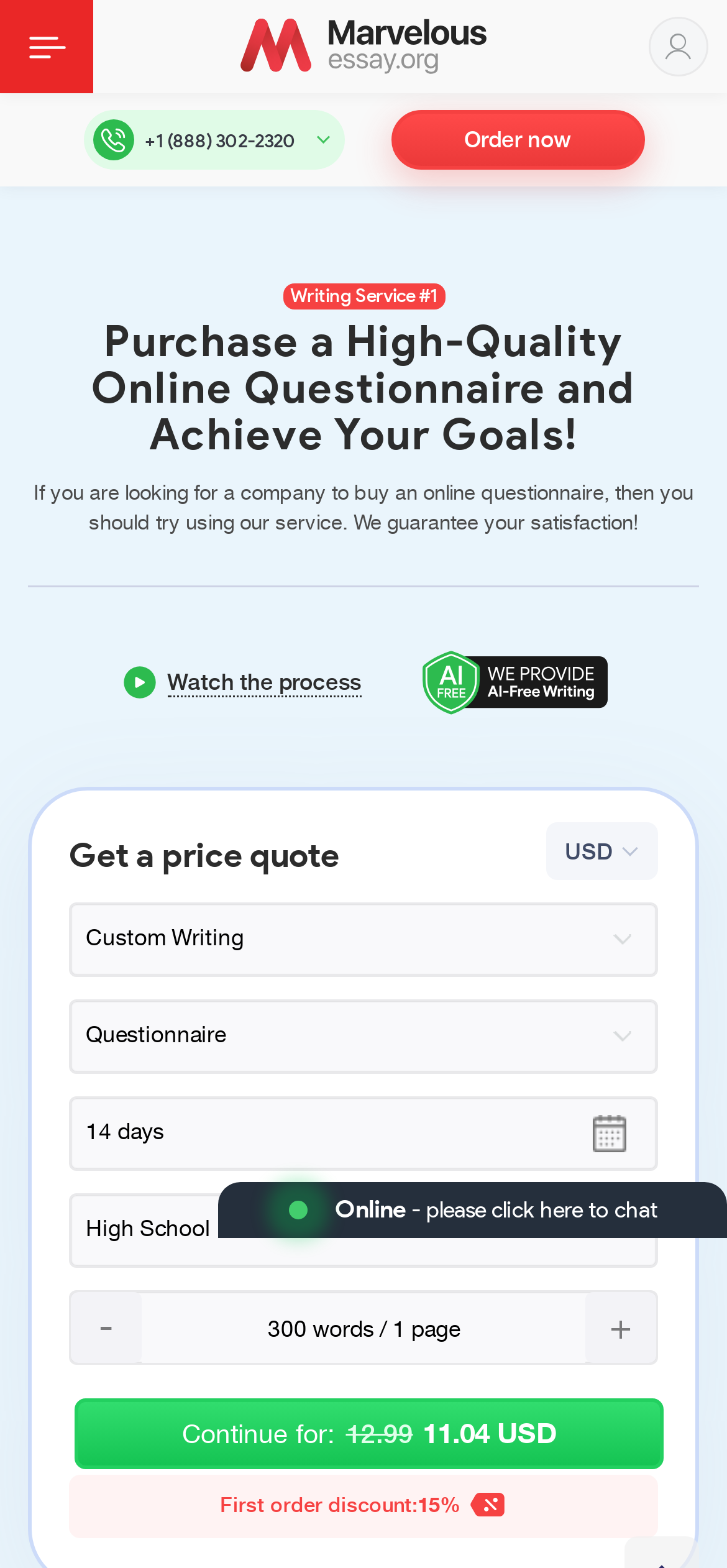What is the phone number to contact the service?
Answer the question with detailed information derived from the image.

I found the phone number by looking at the link element with the text '+1 (888) 302-2320' which is located at the top of the webpage.